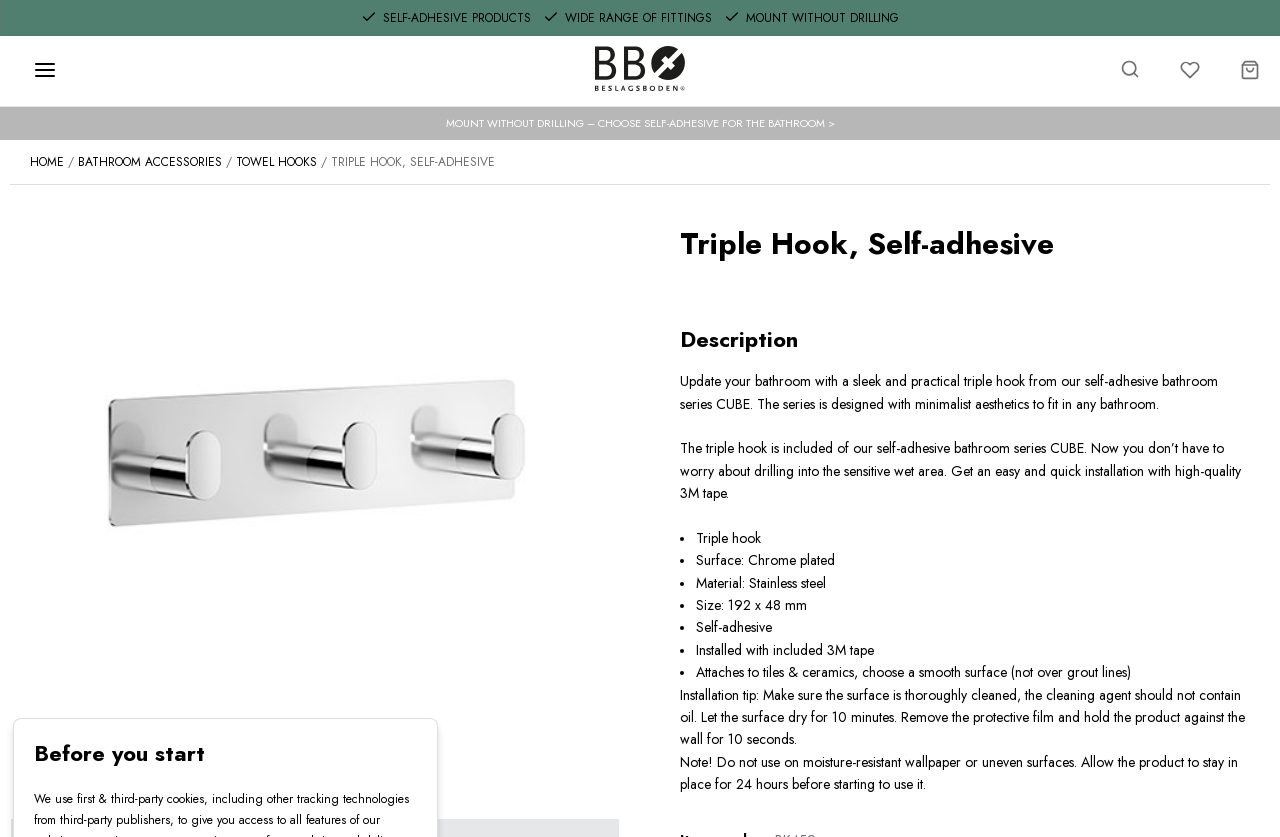Respond to the question below with a single word or phrase:
What should be avoided when using the product?

Moisture-resistant wallpaper